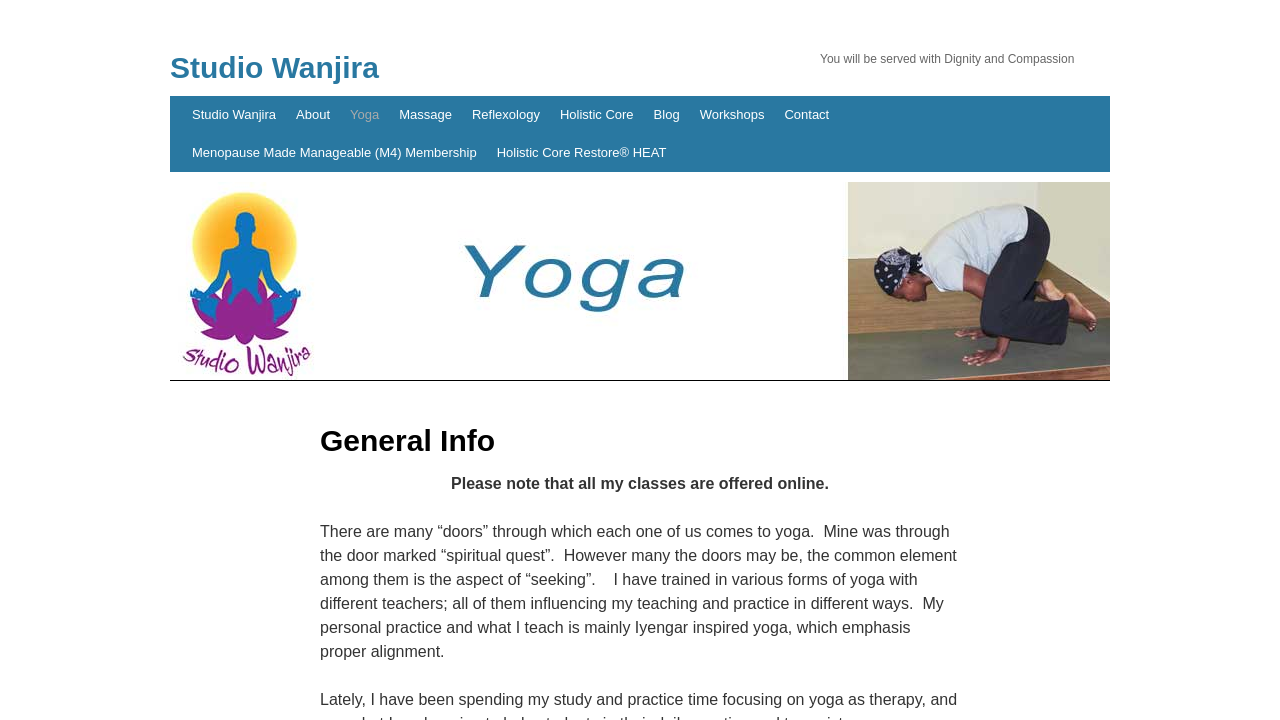Find the bounding box coordinates of the clickable area required to complete the following action: "contact Studio Wanjira".

[0.605, 0.133, 0.656, 0.186]